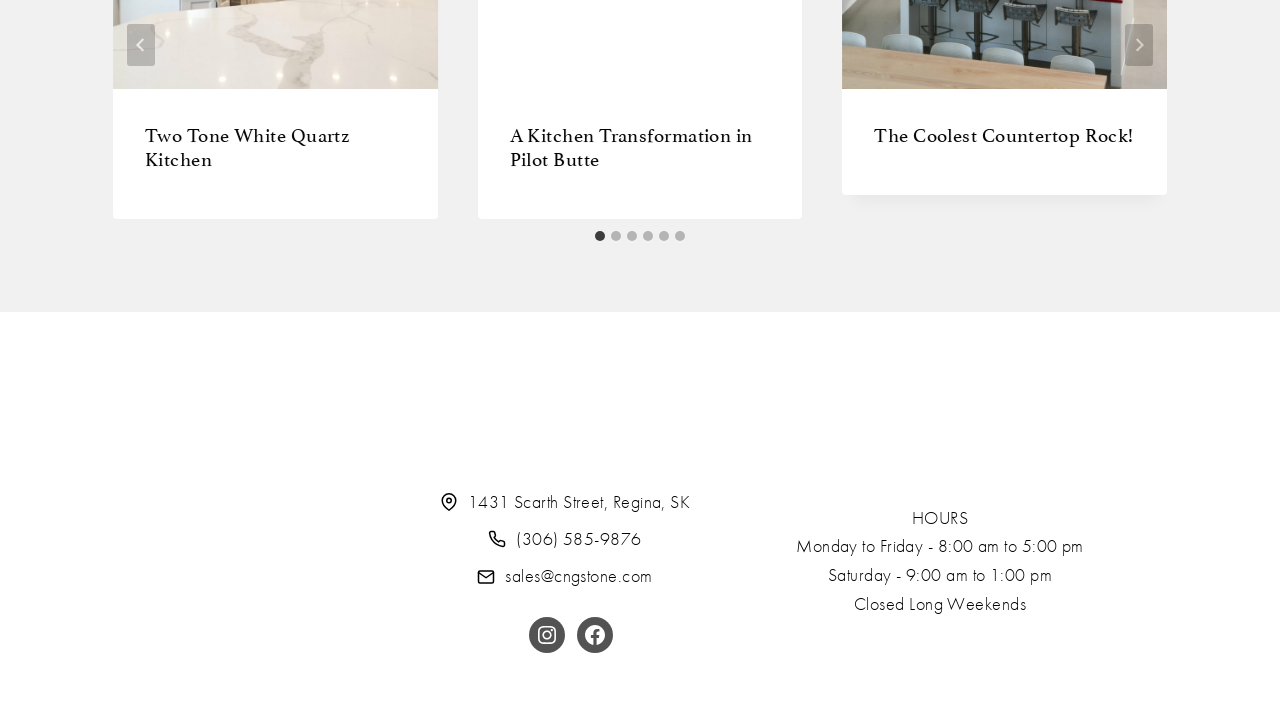Find the bounding box coordinates of the area that needs to be clicked in order to achieve the following instruction: "Visit Instagram". The coordinates should be specified as four float numbers between 0 and 1, i.e., [left, top, right, bottom].

[0.413, 0.879, 0.441, 0.93]